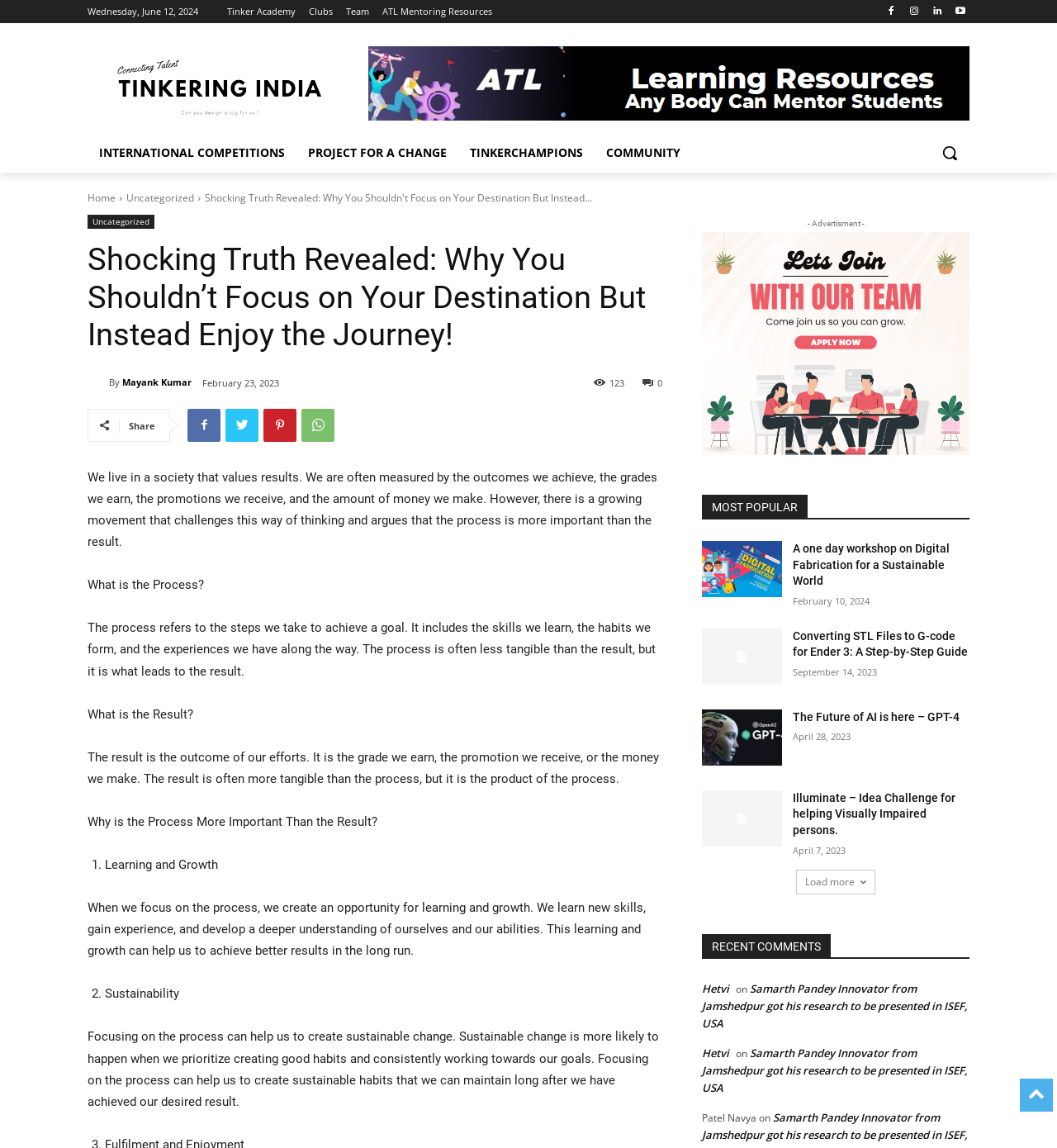Based on the image, please respond to the question with as much detail as possible:
What is the name of the author?

I found the name of the author by looking at the link element with the text 'Mayank Kumar' which is located above the date of the article.